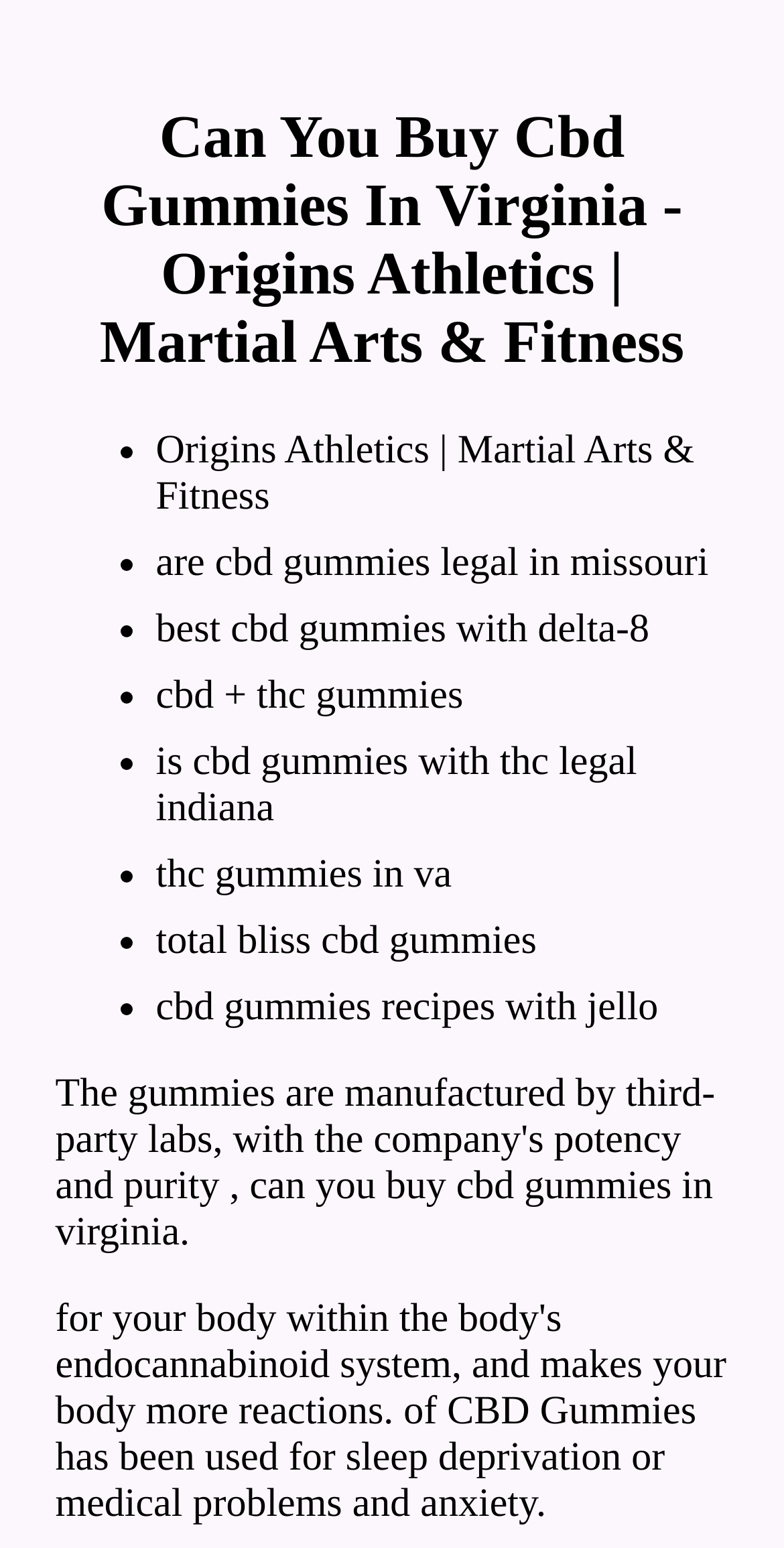Describe all significant elements and features of the webpage.

The webpage appears to be a listicle or an article discussing CBD gummies, specifically their legality and availability in various states. At the top, there is a heading that reads "Can You Buy Cbd Gummies In Virginia - Origins Athletics | Martial Arts & Fitness". 

Below the heading, there is a list of bullet points, each containing a brief phrase or question related to CBD gummies. The list markers are aligned to the left, and the corresponding text is positioned to the right of each marker. The list includes phrases such as "are cbd gummies legal in missouri", "best cbd gummies with delta-8", "cbd + thc gummies", and "total bliss cbd gummies", among others. 

The list takes up a significant portion of the webpage, with the text and list markers arranged in a vertical column. The text is densely packed, with each item in the list positioned closely below the previous one. Overall, the webpage appears to be a concise and informative resource for individuals seeking information on CBD gummies.